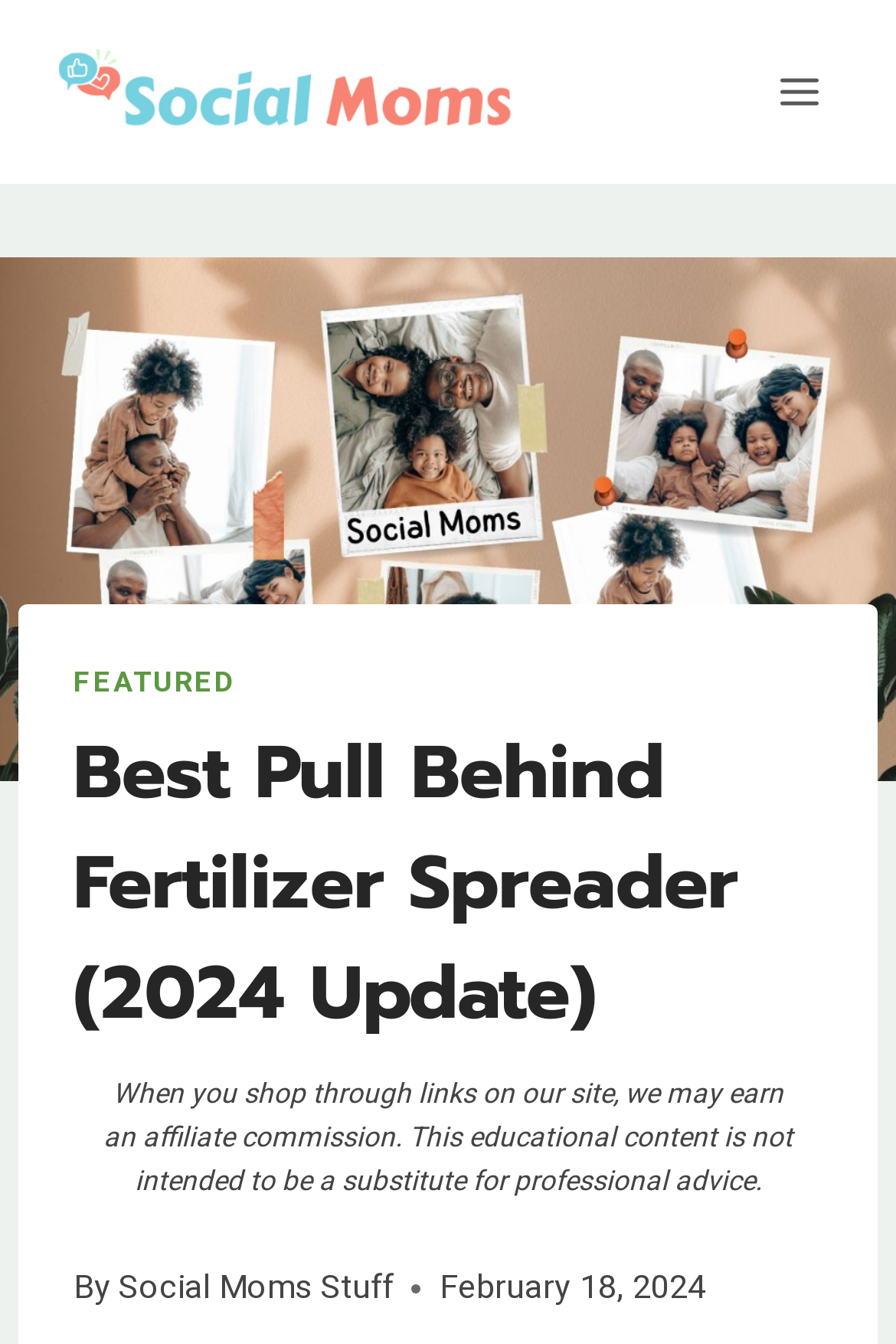Using the details in the image, give a detailed response to the question below:
What is the date of the article?

I found the date by examining the time element, which contains the text 'February 18, 2024', indicating the publication date of the article.